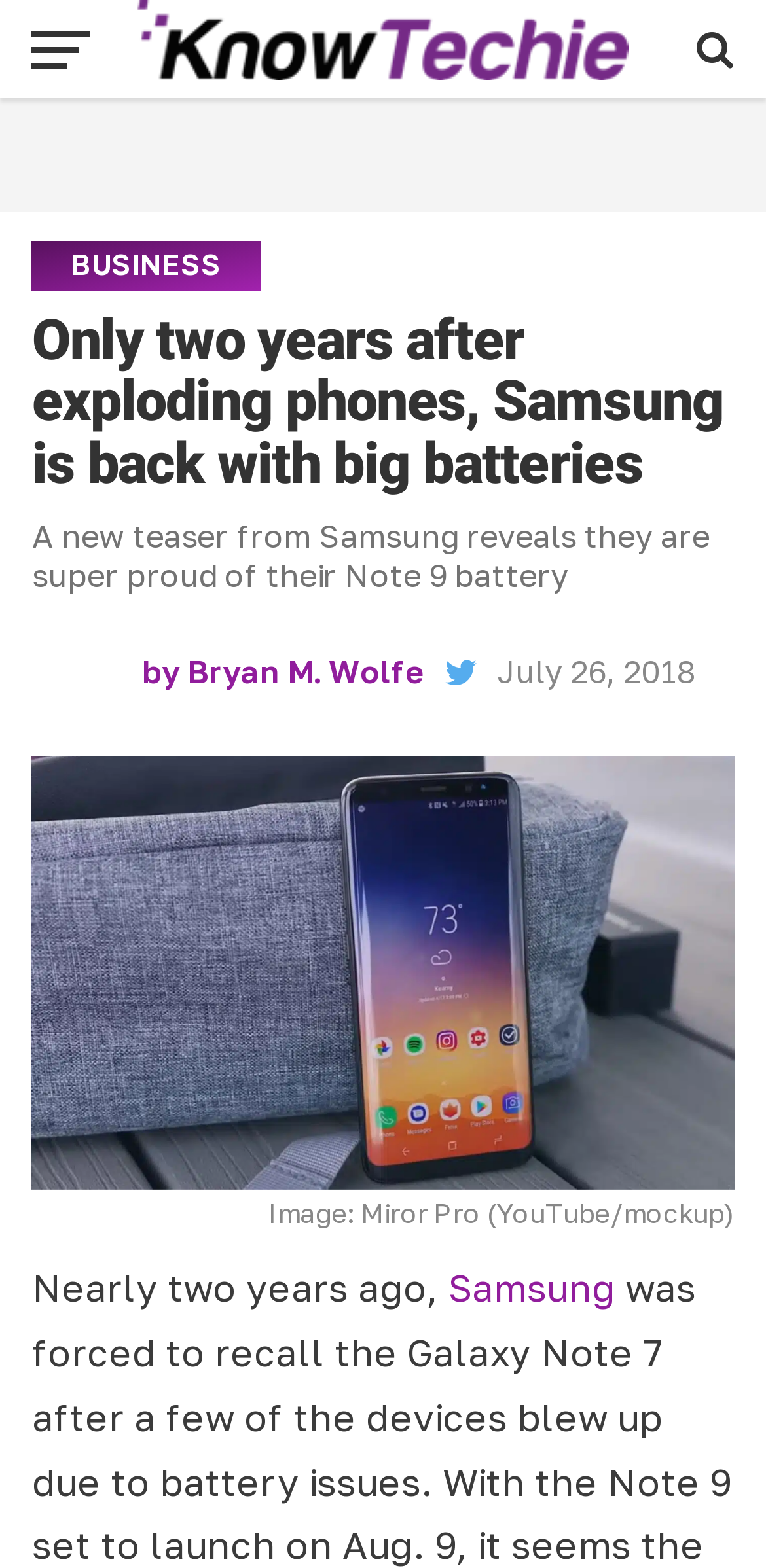What is the topic of the article?
Give a detailed explanation using the information visible in the image.

Based on the webpage content, the article is discussing Samsung's new Note 9 battery, which is a significant topic considering the company's past issues with exploding batteries.